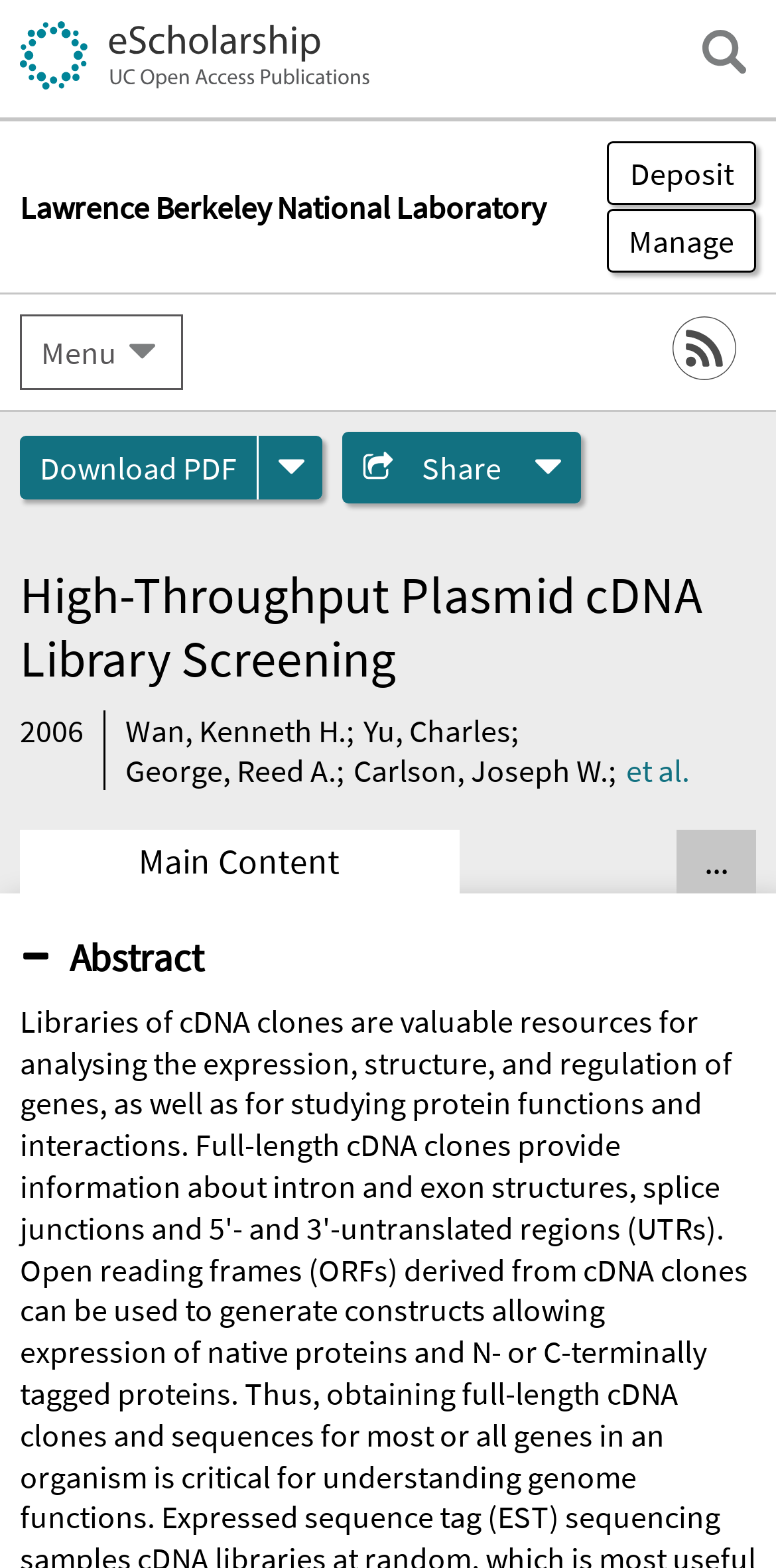Identify the bounding box coordinates of the clickable region required to complete the instruction: "deposit a submission". The coordinates should be given as four float numbers within the range of 0 and 1, i.e., [left, top, right, bottom].

[0.782, 0.09, 0.974, 0.13]